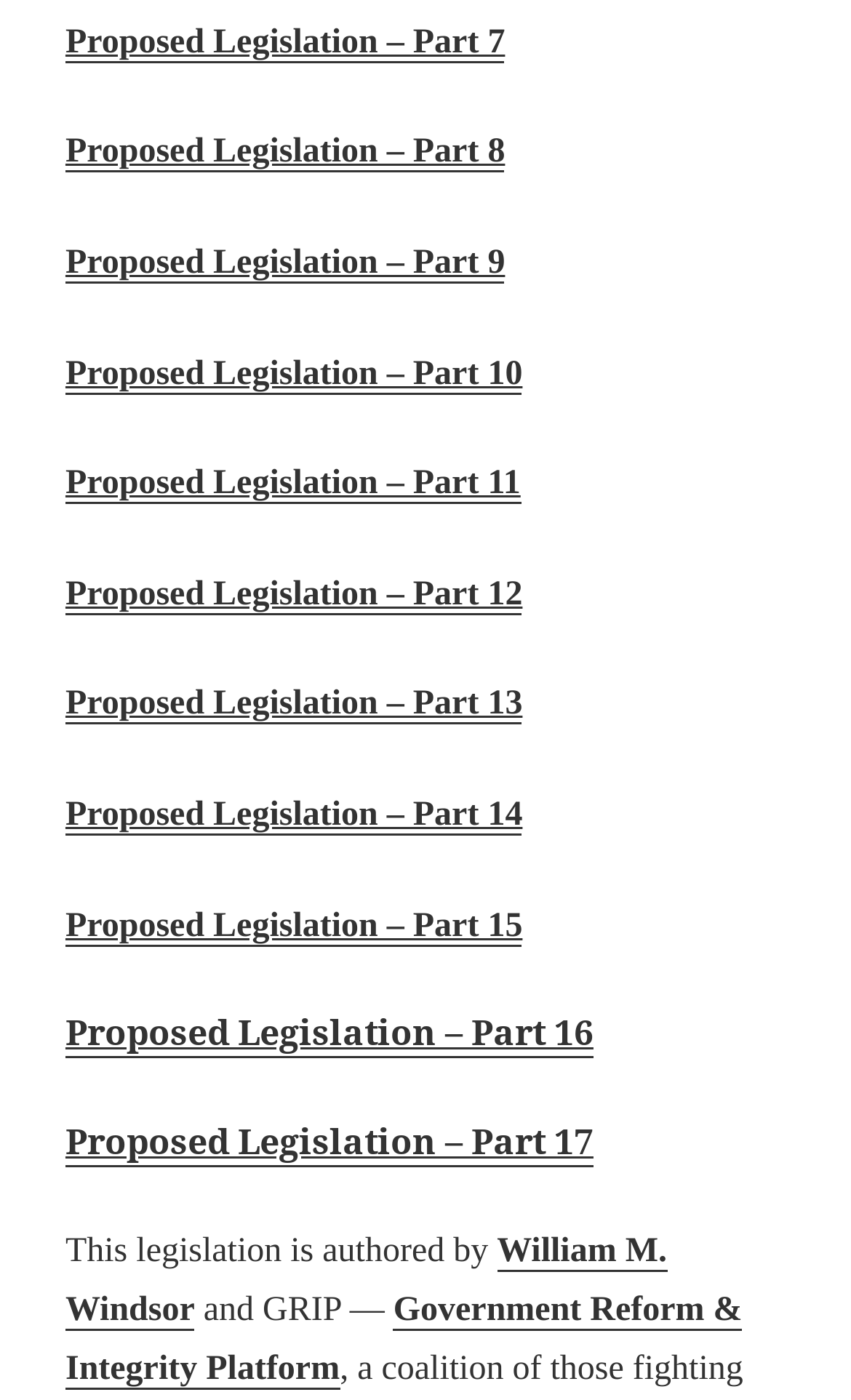Please find the bounding box for the UI element described by: "Proposed Legislation – Part 16".

[0.077, 0.72, 0.697, 0.756]